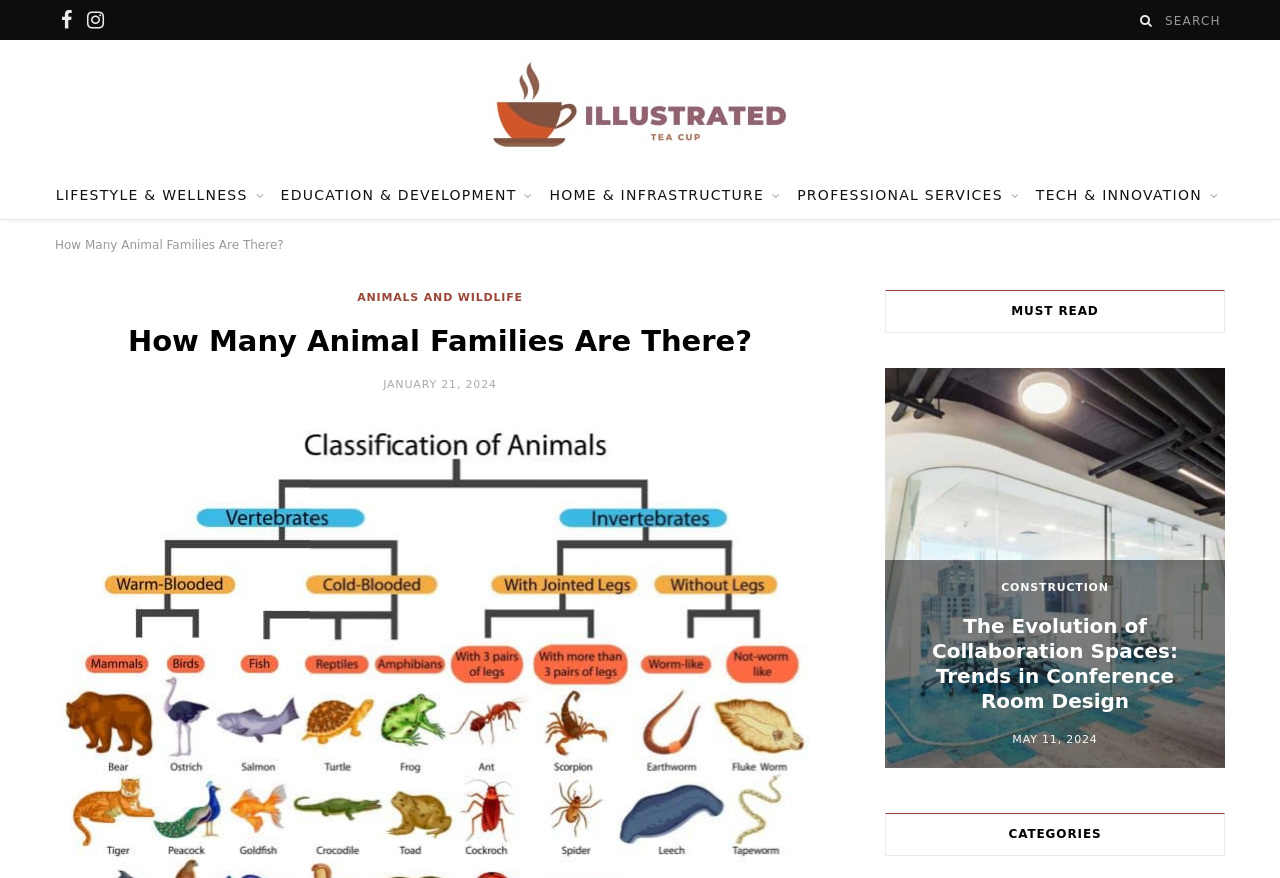From the given element description: "title="illustrated Tea Cup"", find the bounding box for the UI element. Provide the coordinates as four float numbers between 0 and 1, in the order [left, top, right, bottom].

[0.379, 0.068, 0.621, 0.171]